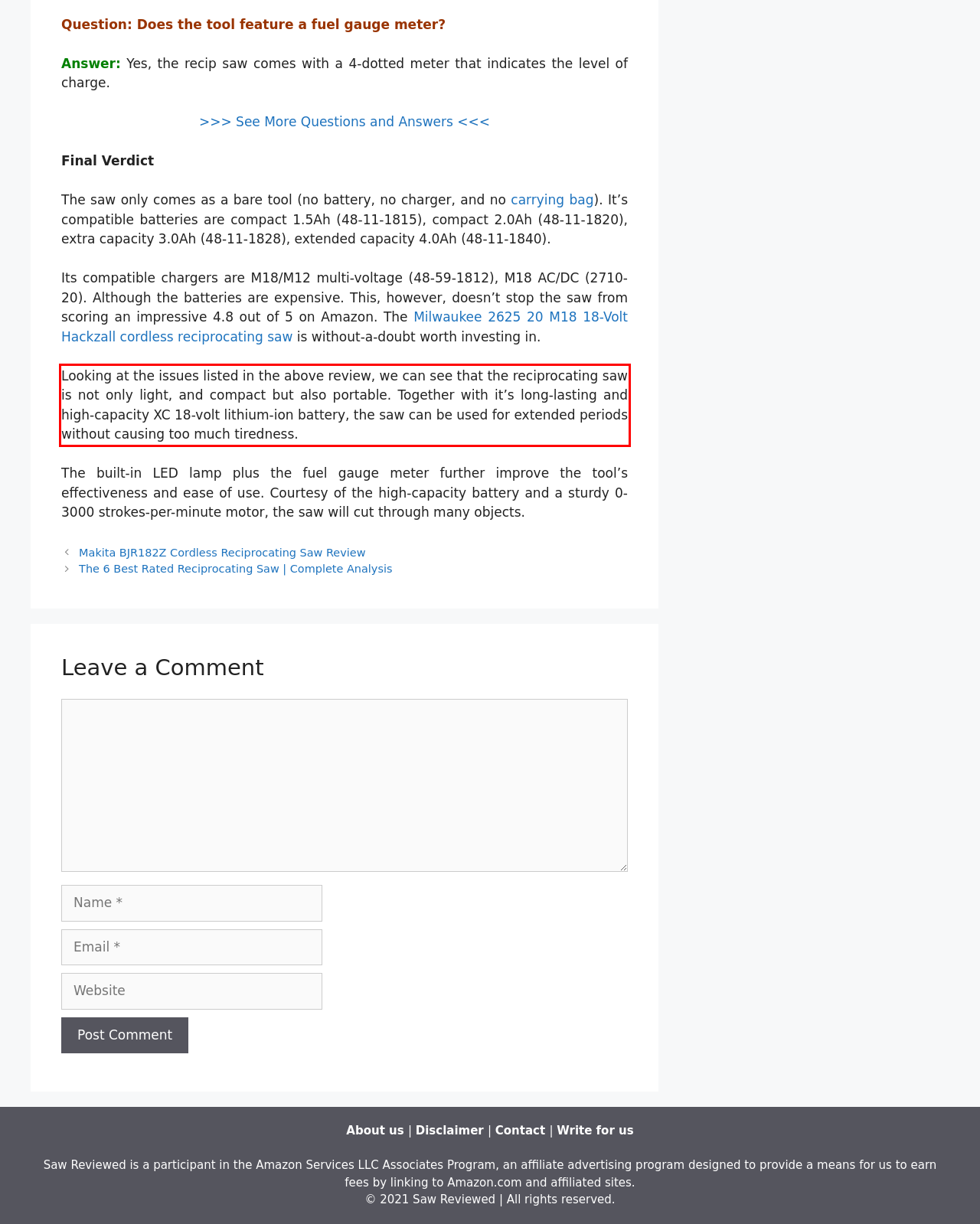Given the screenshot of a webpage, identify the red rectangle bounding box and recognize the text content inside it, generating the extracted text.

Looking at the issues listed in the above review, we can see that the reciprocating saw is not only light, and compact but also portable. Together with it’s long-lasting and high-capacity XC 18-volt lithium-ion battery, the saw can be used for extended periods without causing too much tiredness.